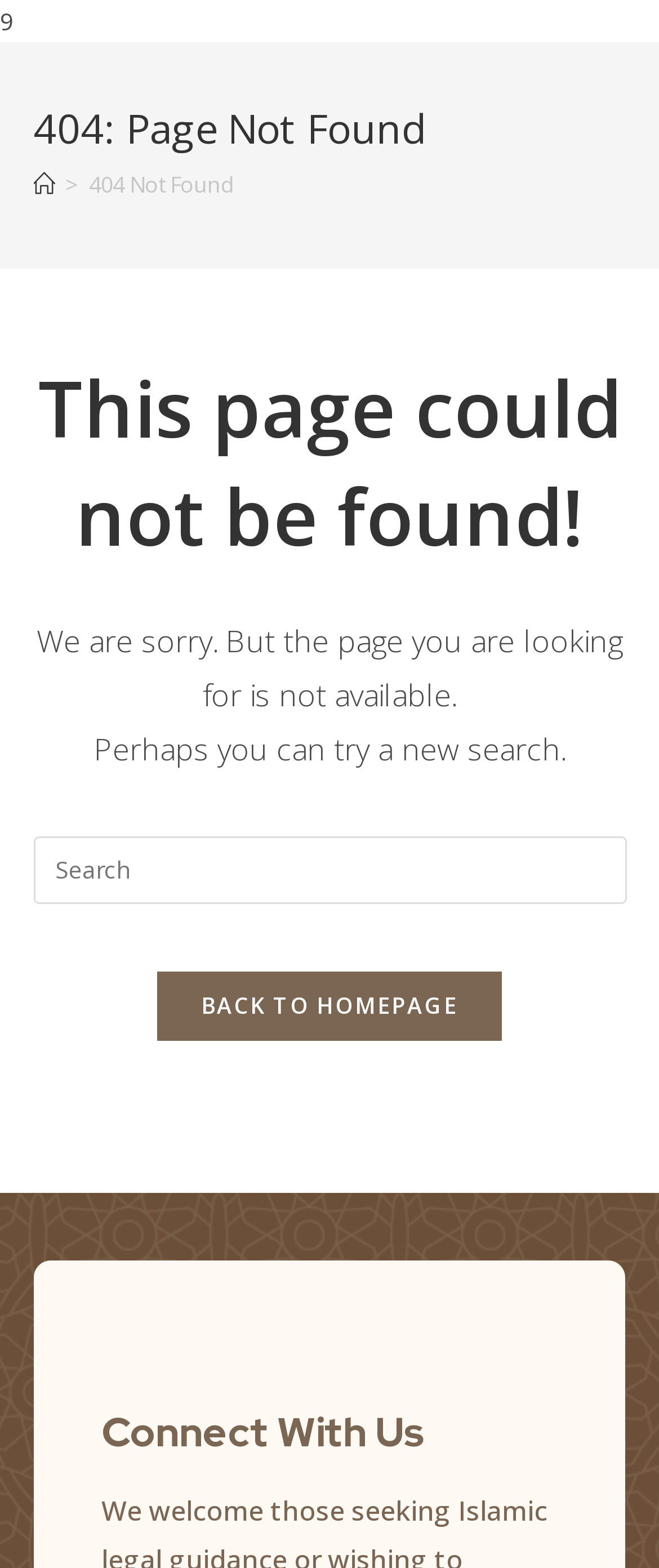What is the error code on this page?
Please respond to the question with a detailed and well-explained answer.

The error code is mentioned in the heading '404: Page Not Found' and also in the breadcrumbs navigation as '404 Not Found'.